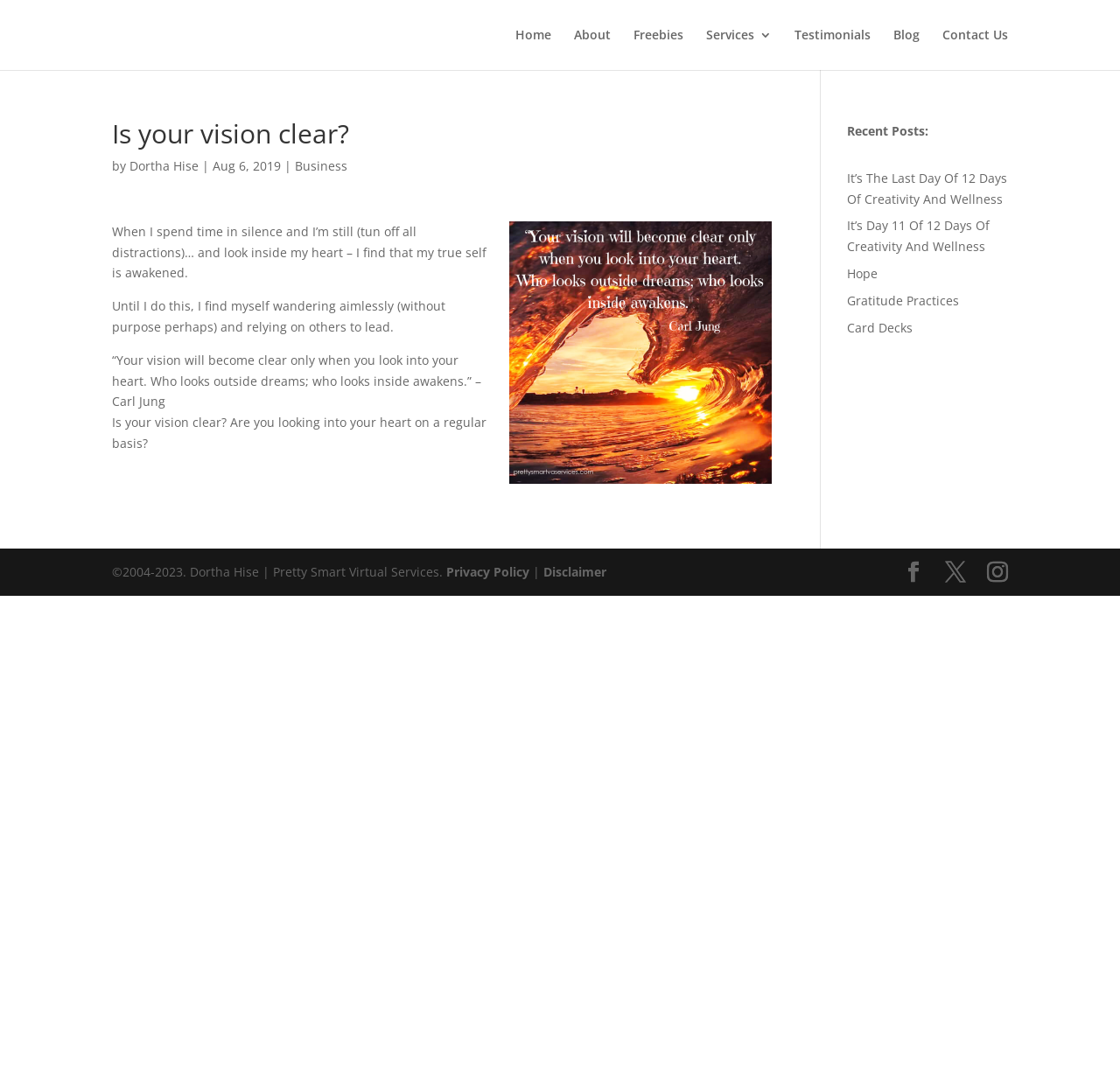Using the details from the image, please elaborate on the following question: Who is the author of the article?

I found the author's name 'Dortha Hise' mentioned in the article section, specifically in the 'by' line.